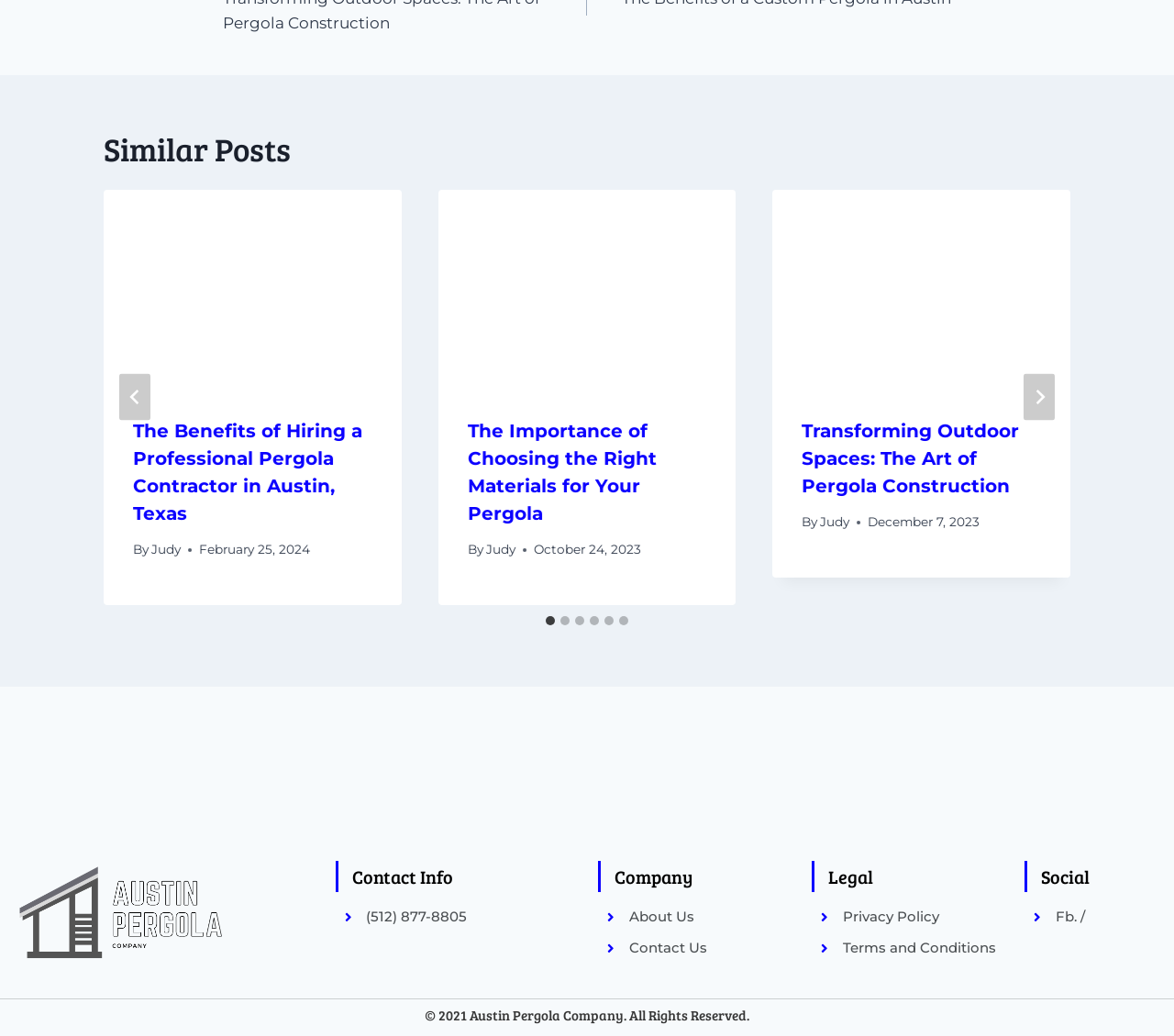Please determine the bounding box coordinates for the element that should be clicked to follow these instructions: "View the 'The Benefits of Hiring a Professional Pergola Contractor in Austin, Texas' article".

[0.088, 0.183, 0.342, 0.375]